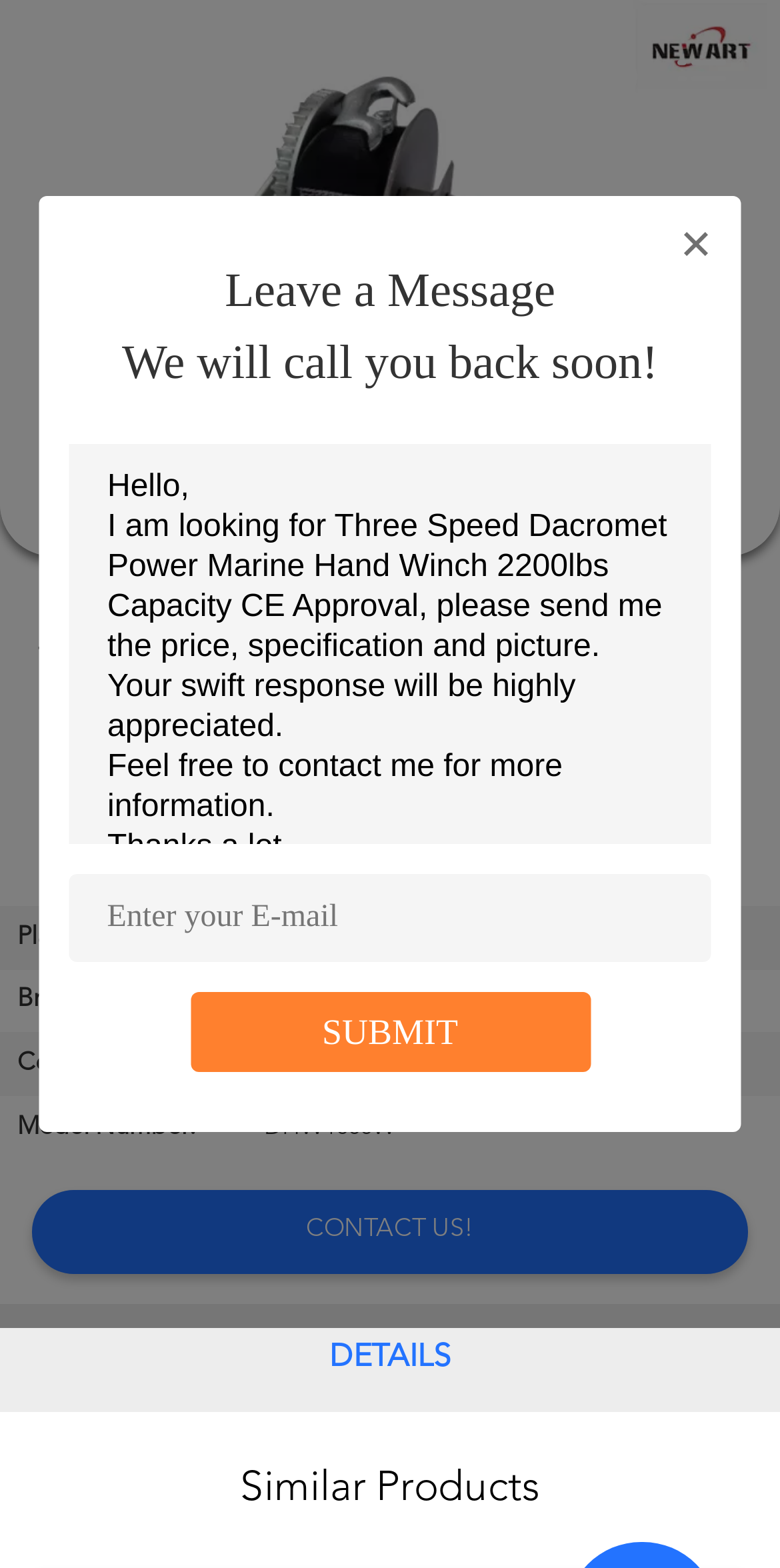What is the model number of the product?
Please provide a full and detailed response to the question.

The model number of the product can be found in the table 'Get the latest price' under the rowheader 'Model Number:' which is located in the middle of the webpage.